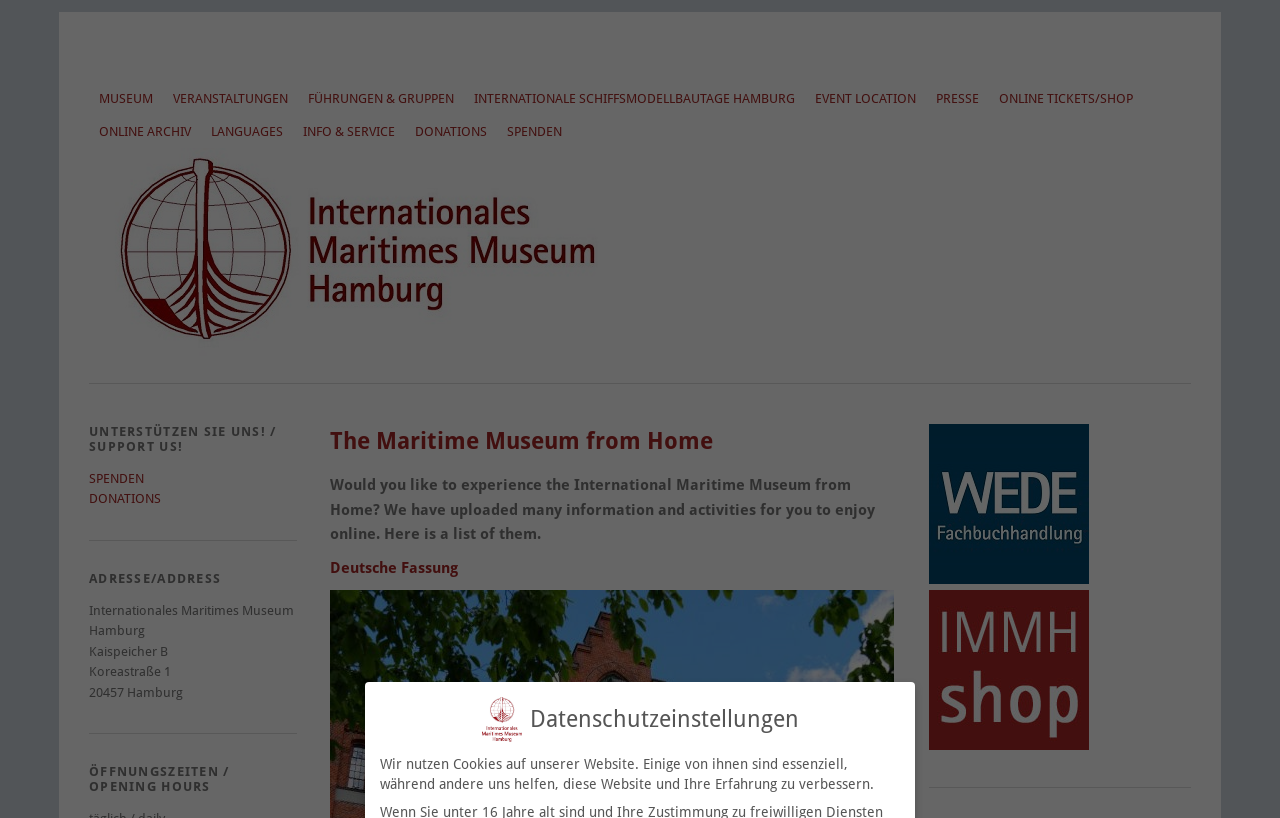Provide a brief response using a word or short phrase to this question:
How can you support the museum?

By donating